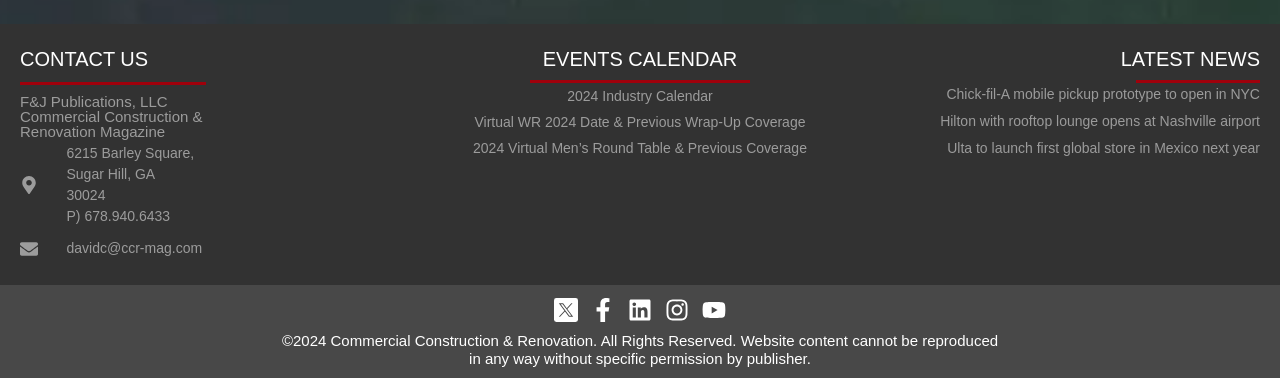Predict the bounding box coordinates of the area that should be clicked to accomplish the following instruction: "Read about Chick-fil-A mobile pickup prototype". The bounding box coordinates should consist of four float numbers between 0 and 1, i.e., [left, top, right, bottom].

[0.739, 0.228, 0.984, 0.271]